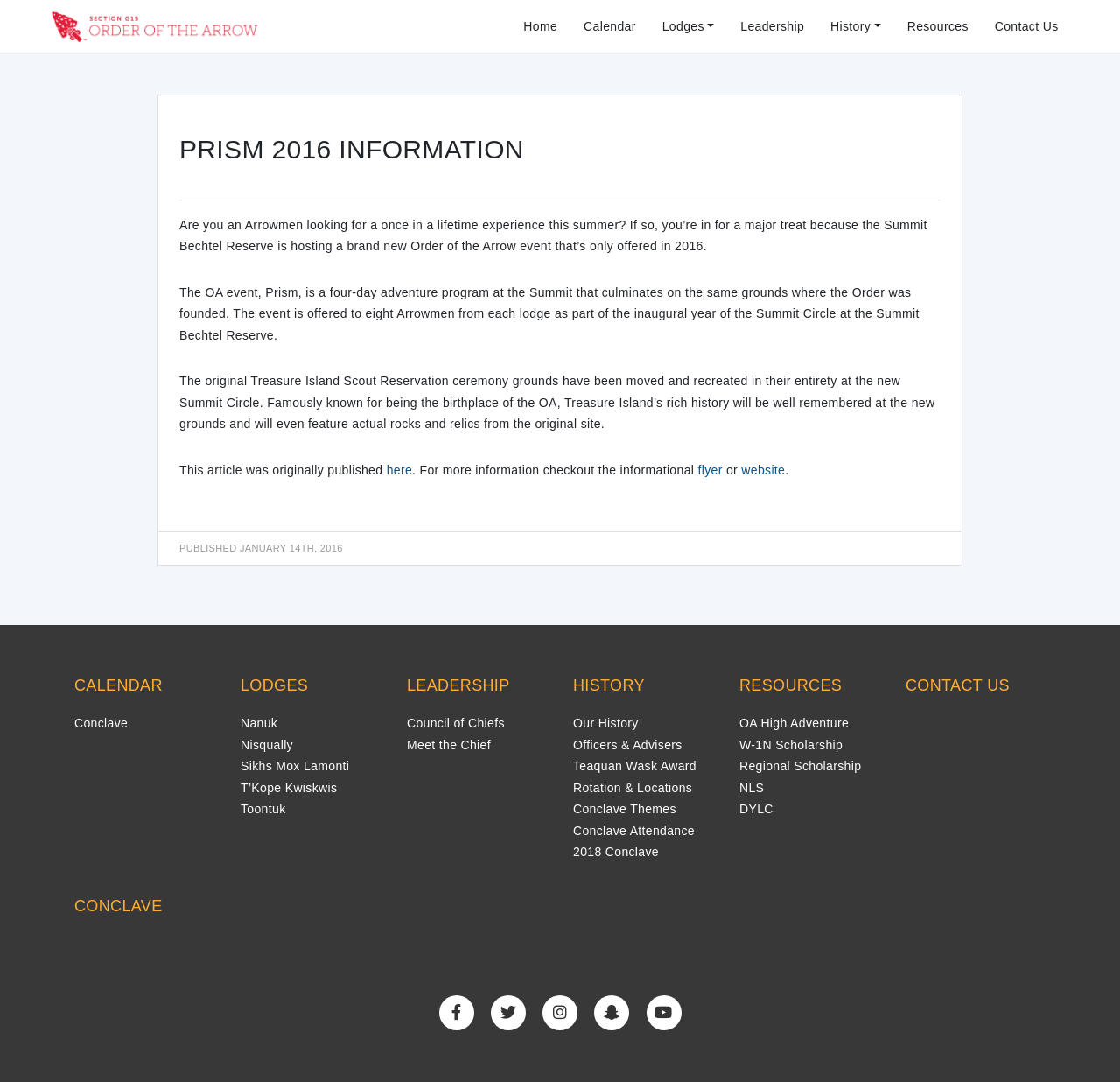Can you pinpoint the bounding box coordinates for the clickable element required for this instruction: "Click on the Home link"? The coordinates should be four float numbers between 0 and 1, i.e., [left, top, right, bottom].

[0.456, 0.01, 0.509, 0.039]